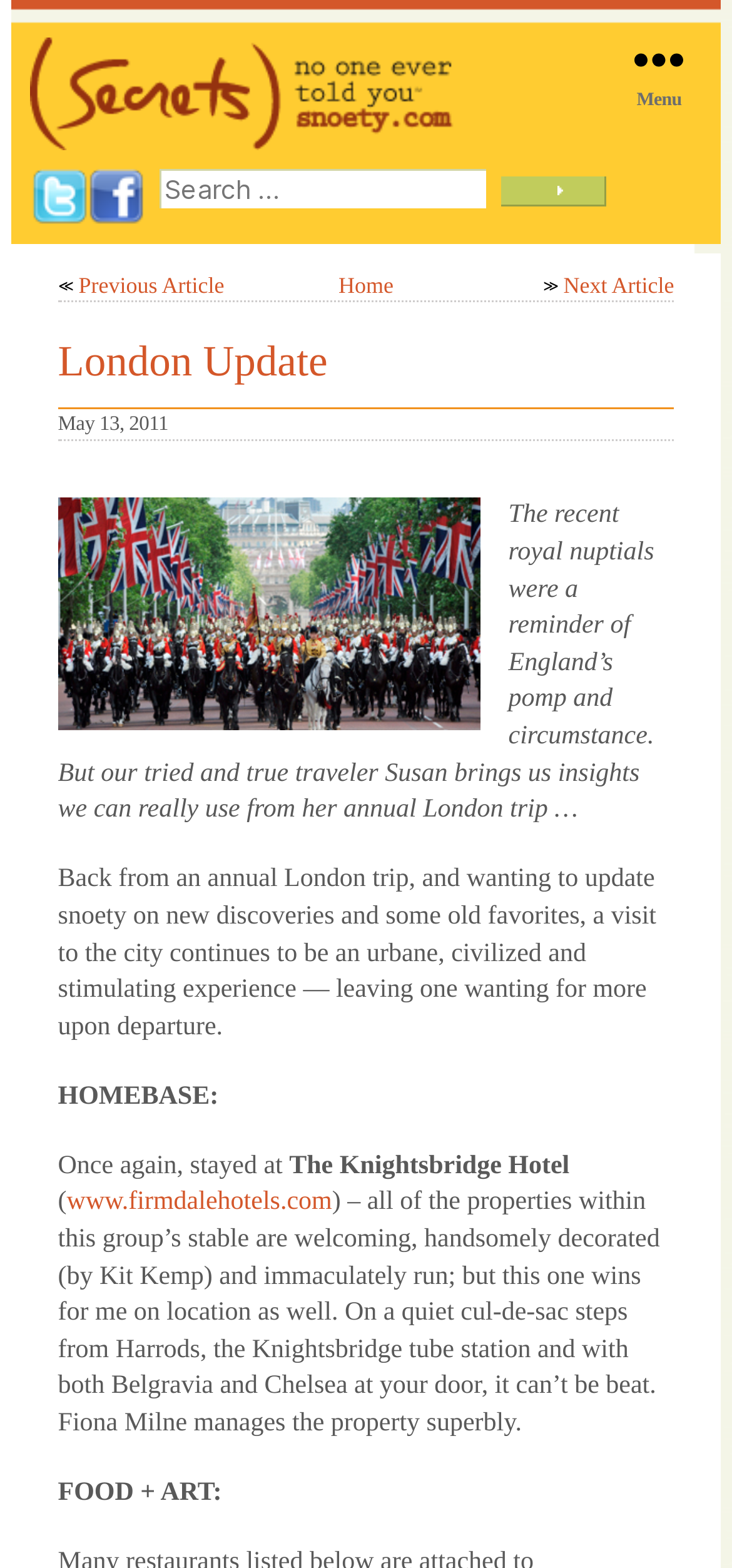Please locate the bounding box coordinates of the element that should be clicked to complete the given instruction: "Read the article posted on May 13, 2011".

[0.079, 0.263, 0.23, 0.278]